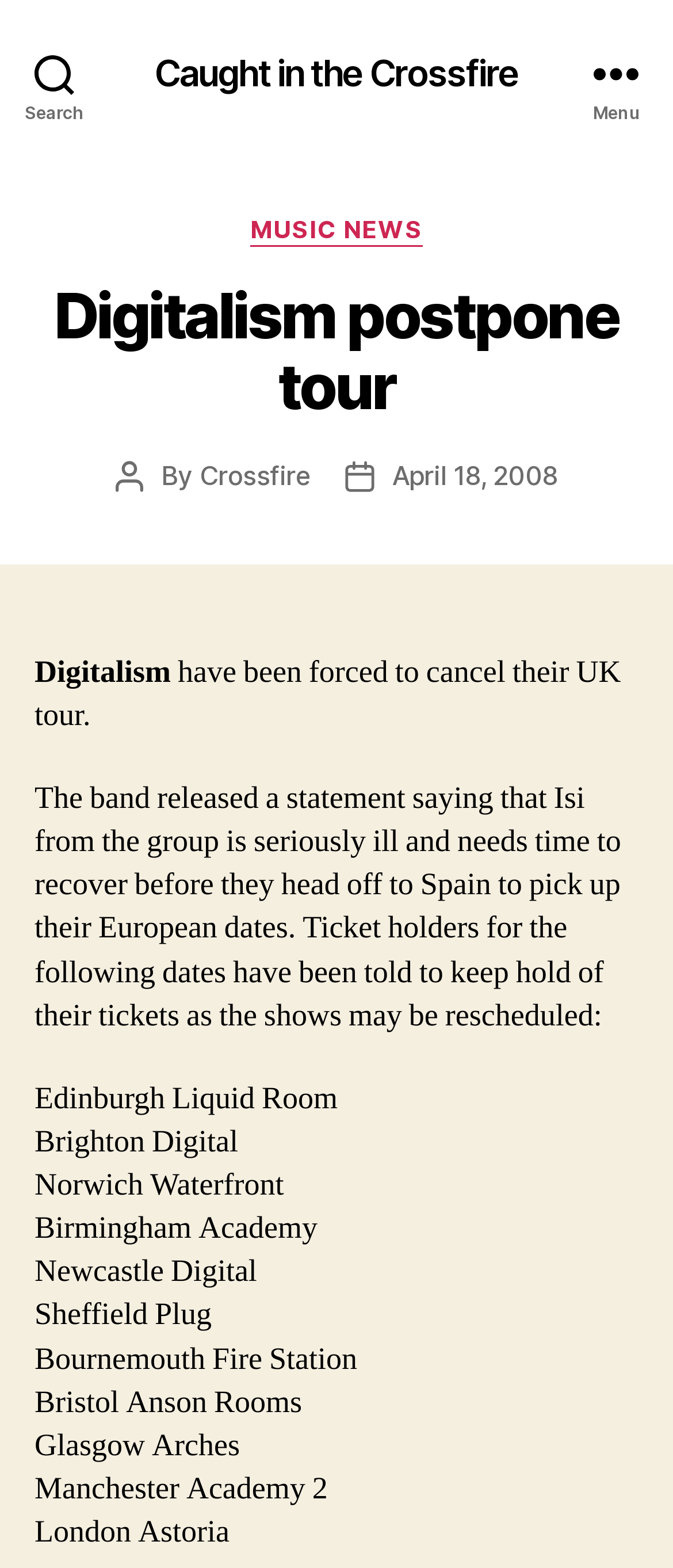Answer in one word or a short phrase: 
What is the name of the author of the article?

Crossfire